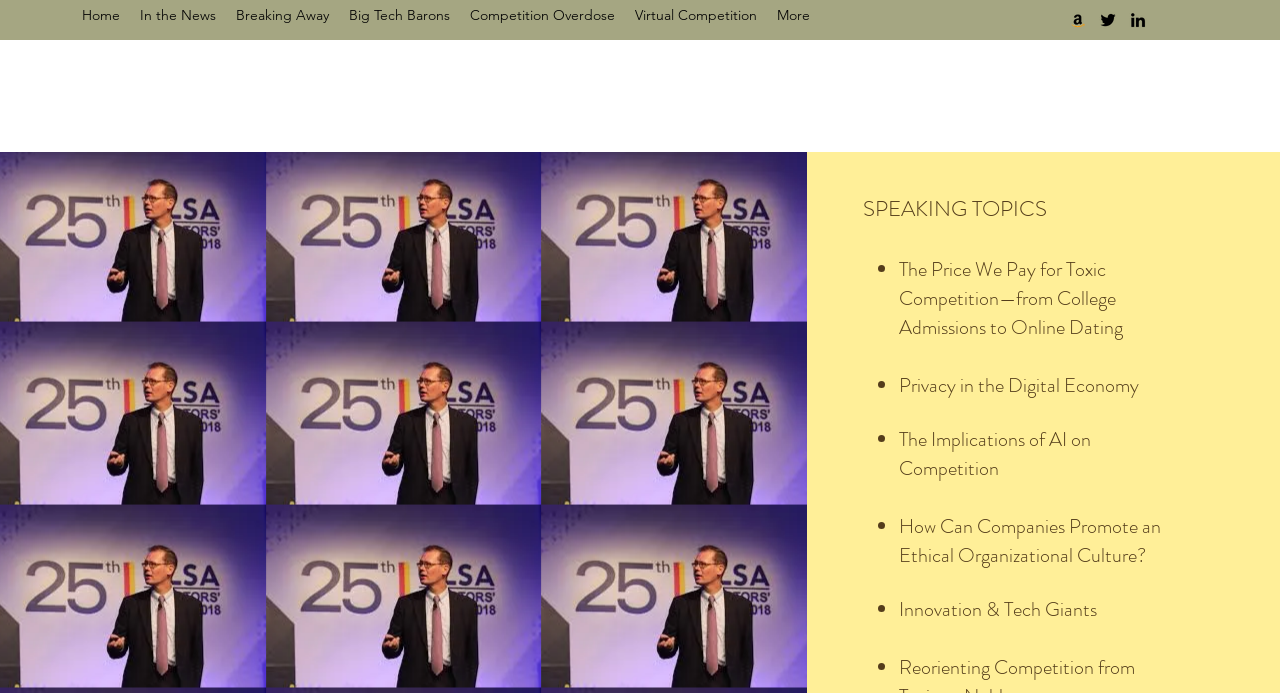Respond with a single word or phrase:
What is the navigation menu item after 'Home'?

In the News